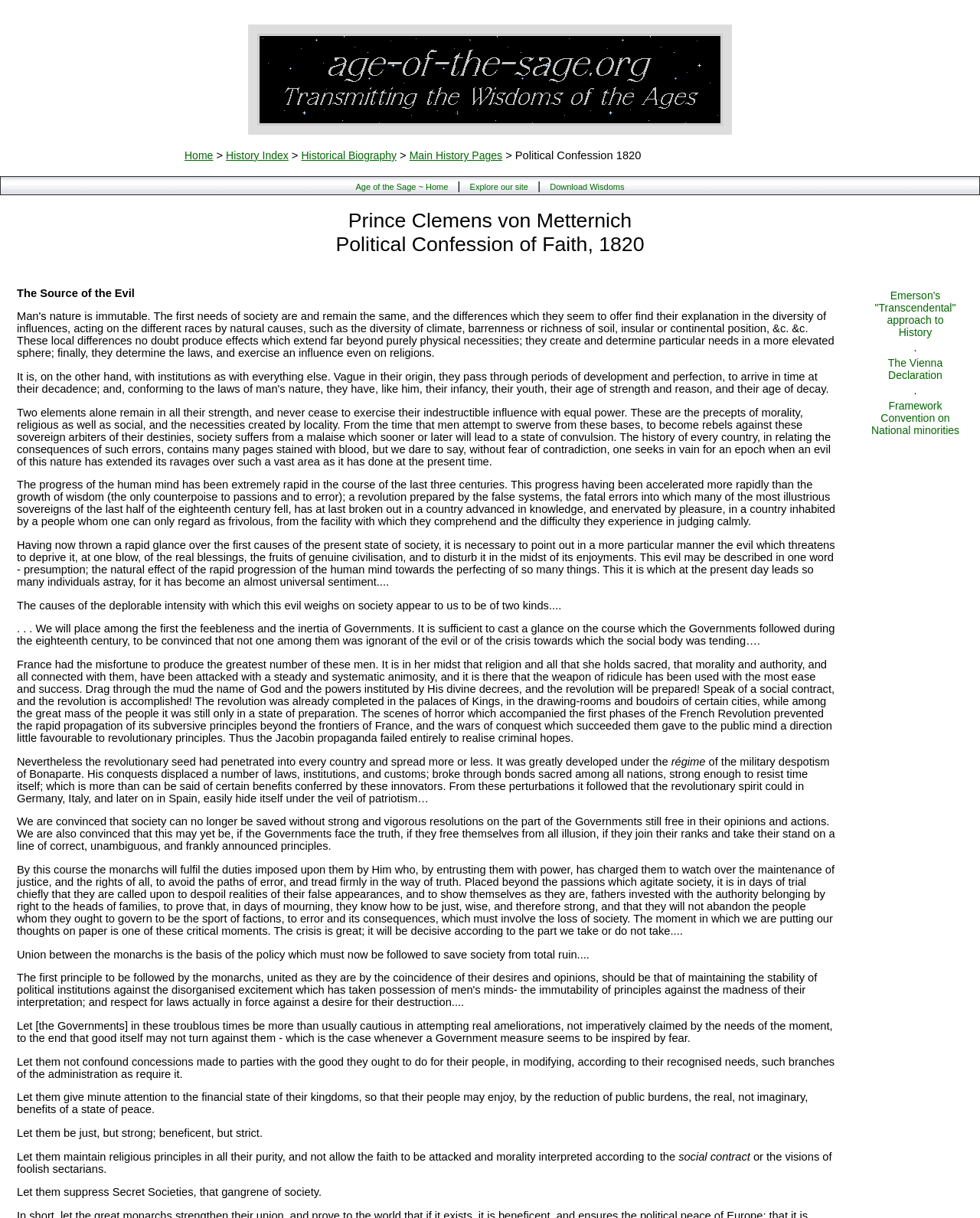Locate the bounding box coordinates of the region to be clicked to comply with the following instruction: "View the page about Emerson's Transcendental approach to History". The coordinates must be four float numbers between 0 and 1, in the form [left, top, right, bottom].

[0.893, 0.237, 0.975, 0.278]